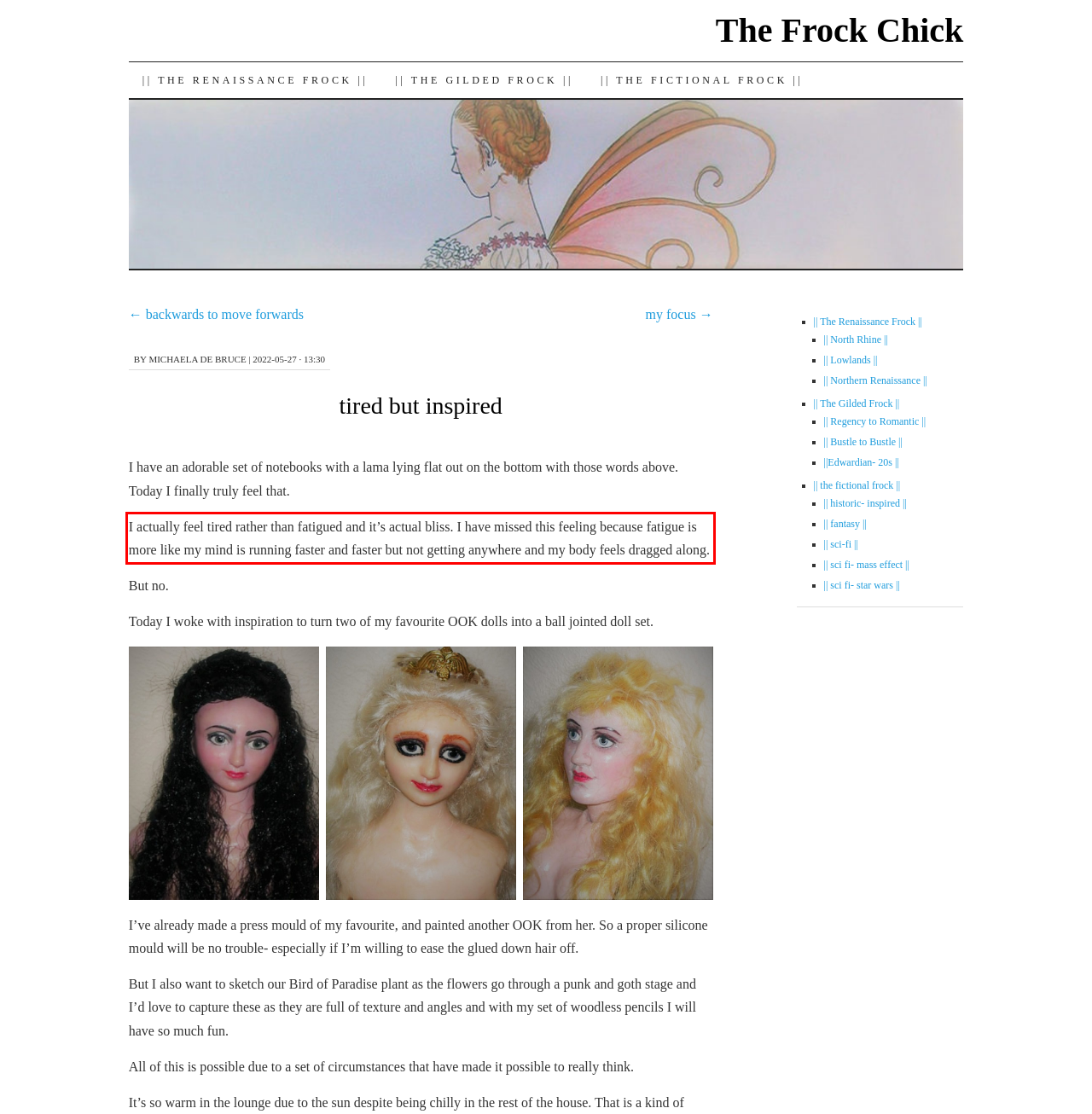Using the provided screenshot, read and generate the text content within the red-bordered area.

I actually feel tired rather than fatigued and it’s actual bliss. I have missed this feeling because fatigue is more like my mind is running faster and faster but not getting anywhere and my body feels dragged along.